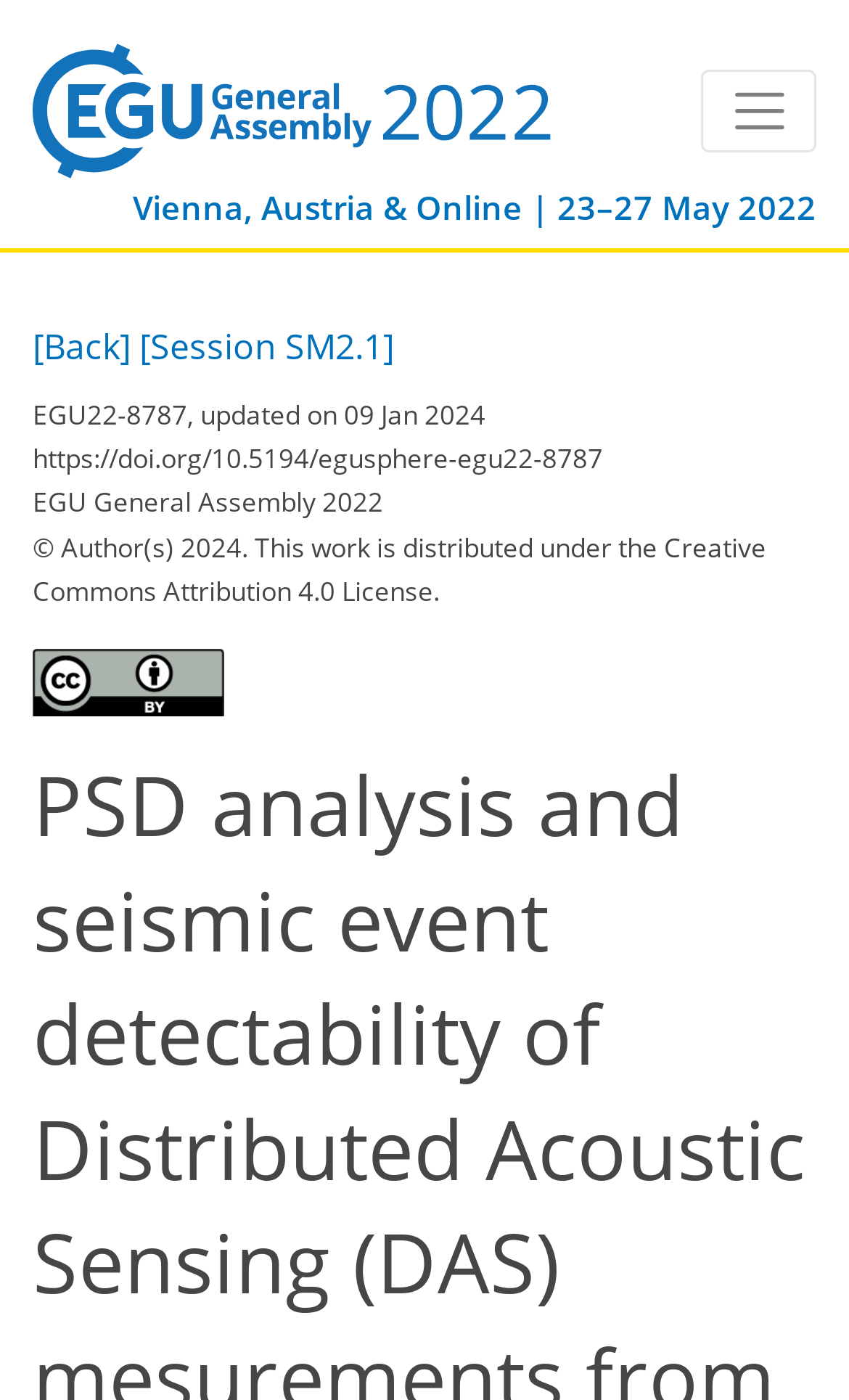Provide the bounding box coordinates of the HTML element described by the text: "aria-label="Toggle navigation"". The coordinates should be in the format [left, top, right, bottom] with values between 0 and 1.

[0.827, 0.05, 0.962, 0.108]